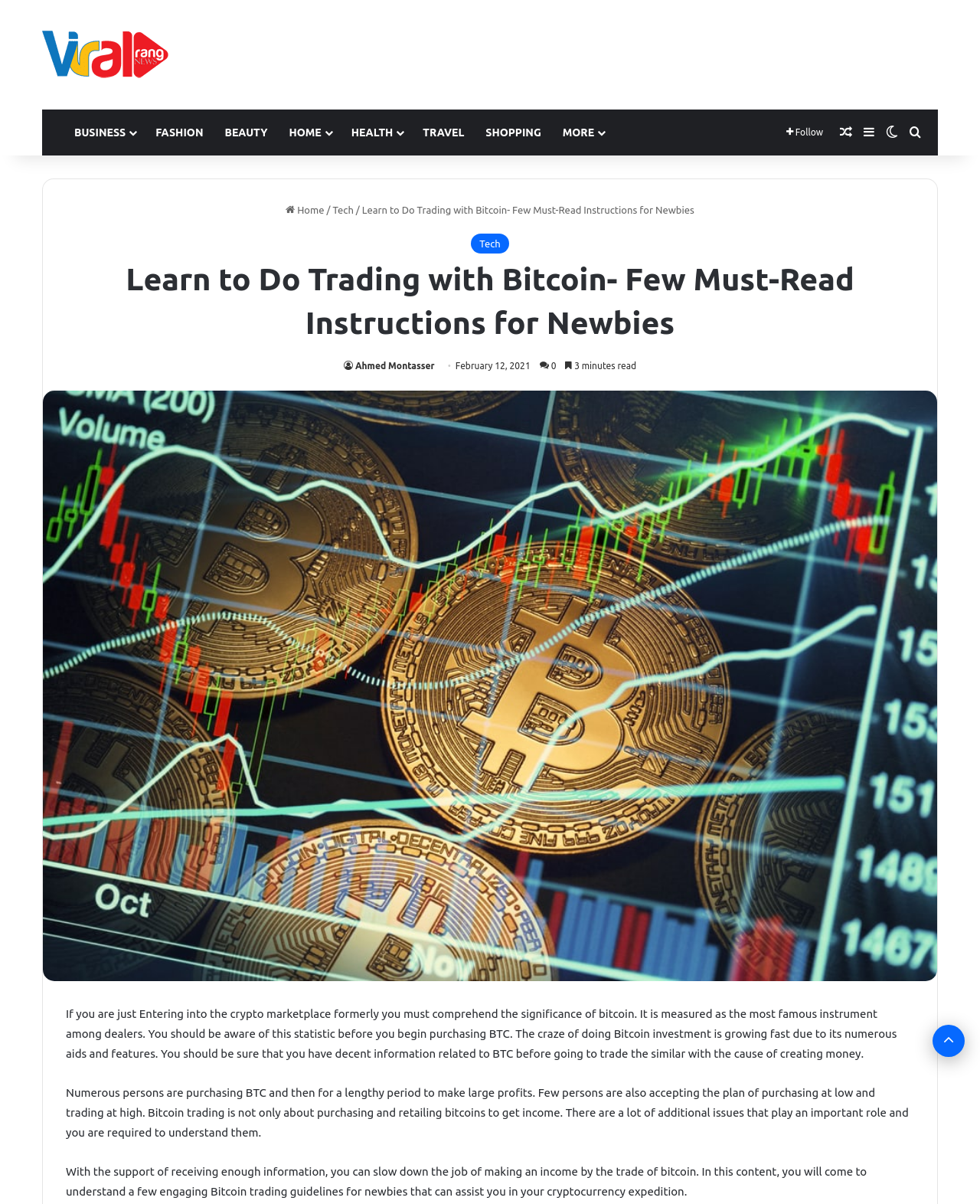Offer a detailed account of what is visible on the webpage.

The webpage is about learning to trade with Bitcoin, specifically targeting newbies. At the top left, there is a logo of "Viral Rang" with a link to the website's homepage. Next to it, there is a primary navigation menu with links to various categories such as BUSINESS, FASHION, BEAUTY, HOME, HEALTH, TRAVEL, SHOPPING, and MORE.

Below the navigation menu, there is a header section with a link to the homepage, a breadcrumb trail showing the current page's path, and a title "Learn to Do Trading with Bitcoin- Few Must-Read Instructions for Newbies". The title is also repeated as a heading below the header section.

On the right side of the header section, there is a section with links to the author's profile, the date of publication "February 12, 2021", and an estimated reading time of "3 minutes read".

The main content of the webpage is divided into three paragraphs. The first paragraph introduces the importance of understanding Bitcoin in the crypto marketplace. The second paragraph explains that Bitcoin trading is not just about buying and selling but involves other factors that need to be understood. The third paragraph promises to provide engaging Bitcoin trading guidelines for newbies in the article.

Above the main content, there is a large image related to trading with Bitcoin. At the bottom right of the page, there is a "Back to top" button.